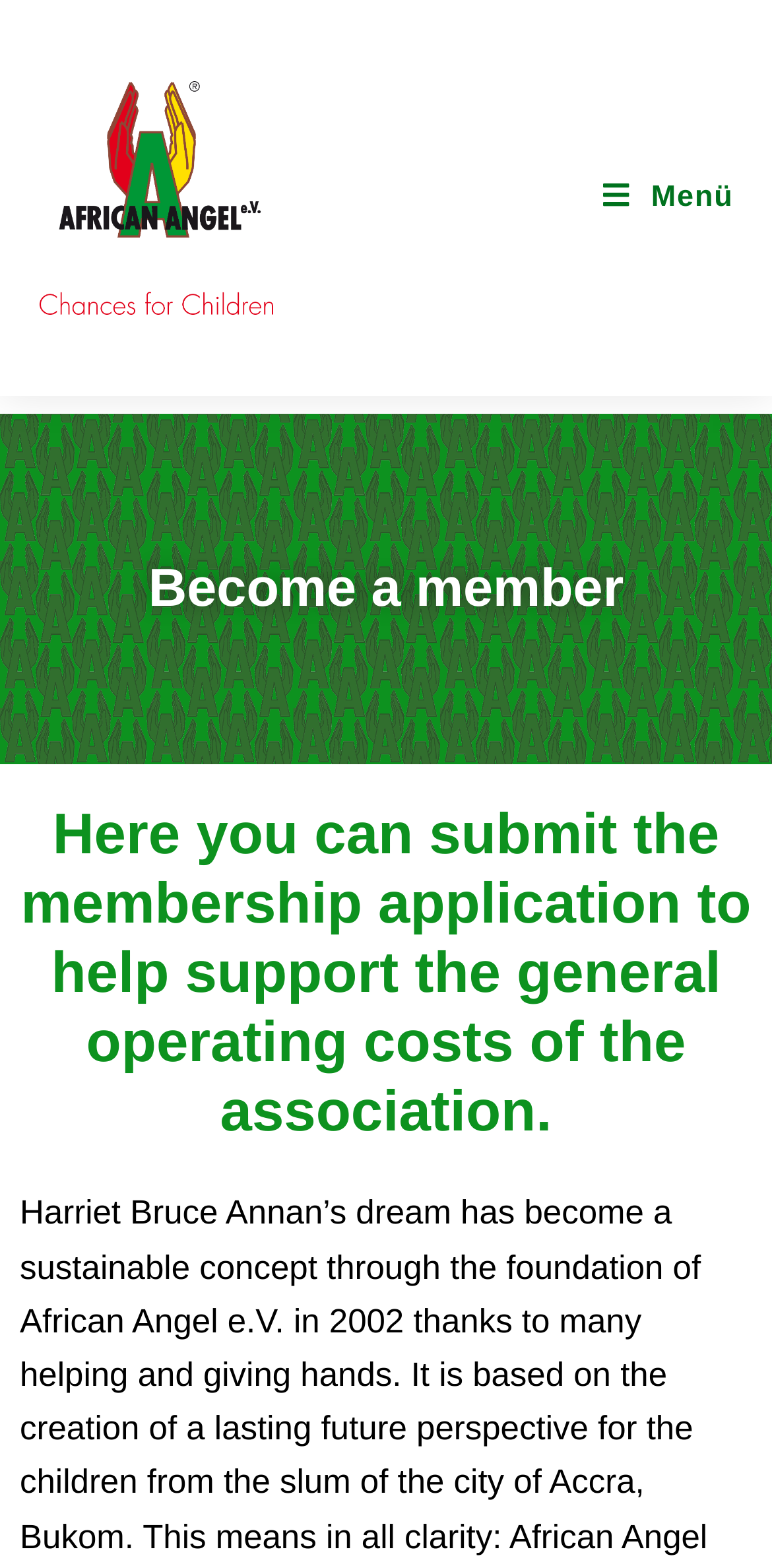Identify the bounding box of the UI component described as: "alt="African Angel"".

[0.05, 0.113, 0.353, 0.137]